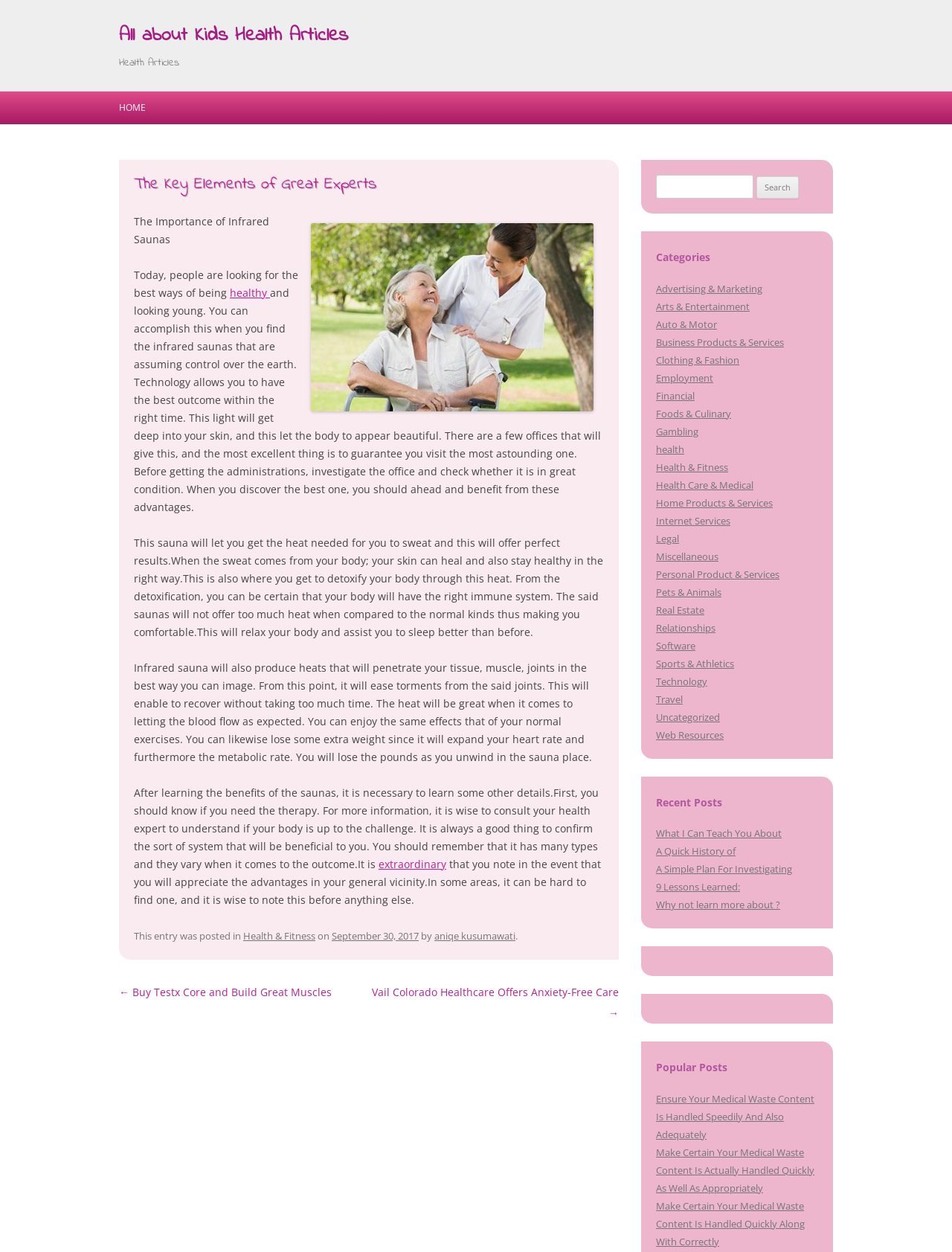Please find the bounding box coordinates of the section that needs to be clicked to achieve this instruction: "Read the article about infrared saunas".

[0.141, 0.171, 0.283, 0.196]